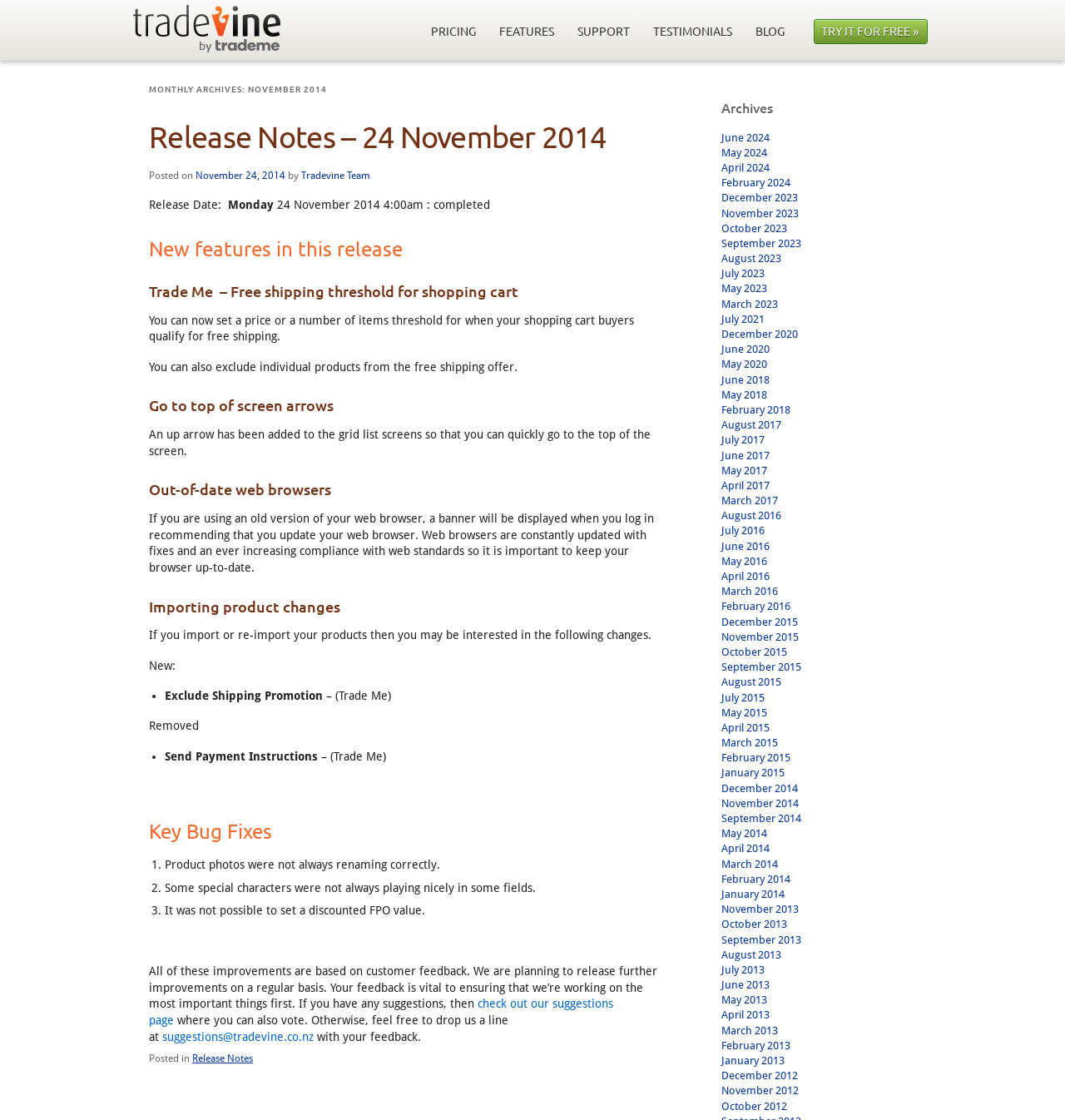Provide the bounding box coordinates of the HTML element this sentence describes: "November 24, 2014".

[0.184, 0.152, 0.268, 0.162]